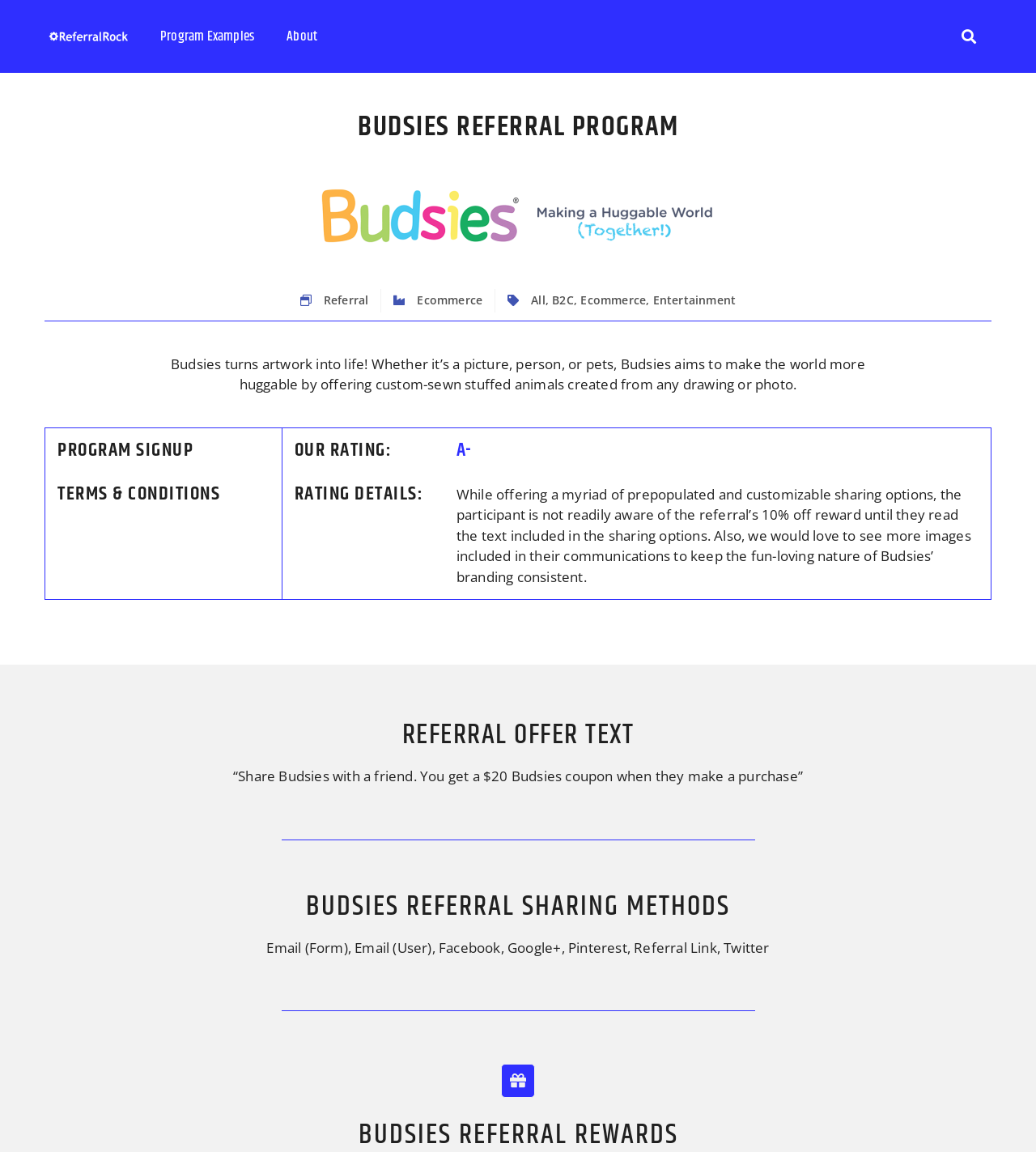Provide a thorough summary of the webpage.

The webpage is about Budsies Referral Program, which is a program that allows users to share Budsies with friends and earn rewards. At the top left corner, there is a small white icon with a link to "whiteRRlong300". Next to it, there is a heading that reads "Program Examples". On the top right corner, there is a search bar with a button labeled "Search".

Below the search bar, there is a large heading that reads "BUDSIES REFERRAL PROGRAM" with an image of the Budsies logo next to it. Underneath the heading, there are several links to different categories, including "Referral", "Ecommerce", "All", "B2C", "Ecommerce", and "Entertainment".

To the right of these links, there is a paragraph of text that describes what Budsies does, which is to turn artwork into life by offering custom-sewn stuffed animals created from any drawing or photo.

Below this text, there are three sections: "PROGRAM SIGNUP", "TERMS & CONDITIONS", and "OUR RATING:". The "PROGRAM SIGNUP" and "TERMS & CONDITIONS" sections have links to their respective pages. The "OUR RATING:" section has a rating of "A-" and a description of the rating.

Further down the page, there are sections for "REFERRAL OFFER TEXT", "BUDSIES REFERRAL SHARING METHODS", and "BUDSIES REFERRAL REWARDS". The "REFERRAL OFFER TEXT" section has a sample text that can be used to share Budsies with friends. The "BUDSIES REFERRAL SHARING METHODS" section has links to different sharing methods, including email, Facebook, Google+, Pinterest, Referral Link, and Twitter. The "BUDSIES REFERRAL REWARDS" section is located at the bottom of the page.